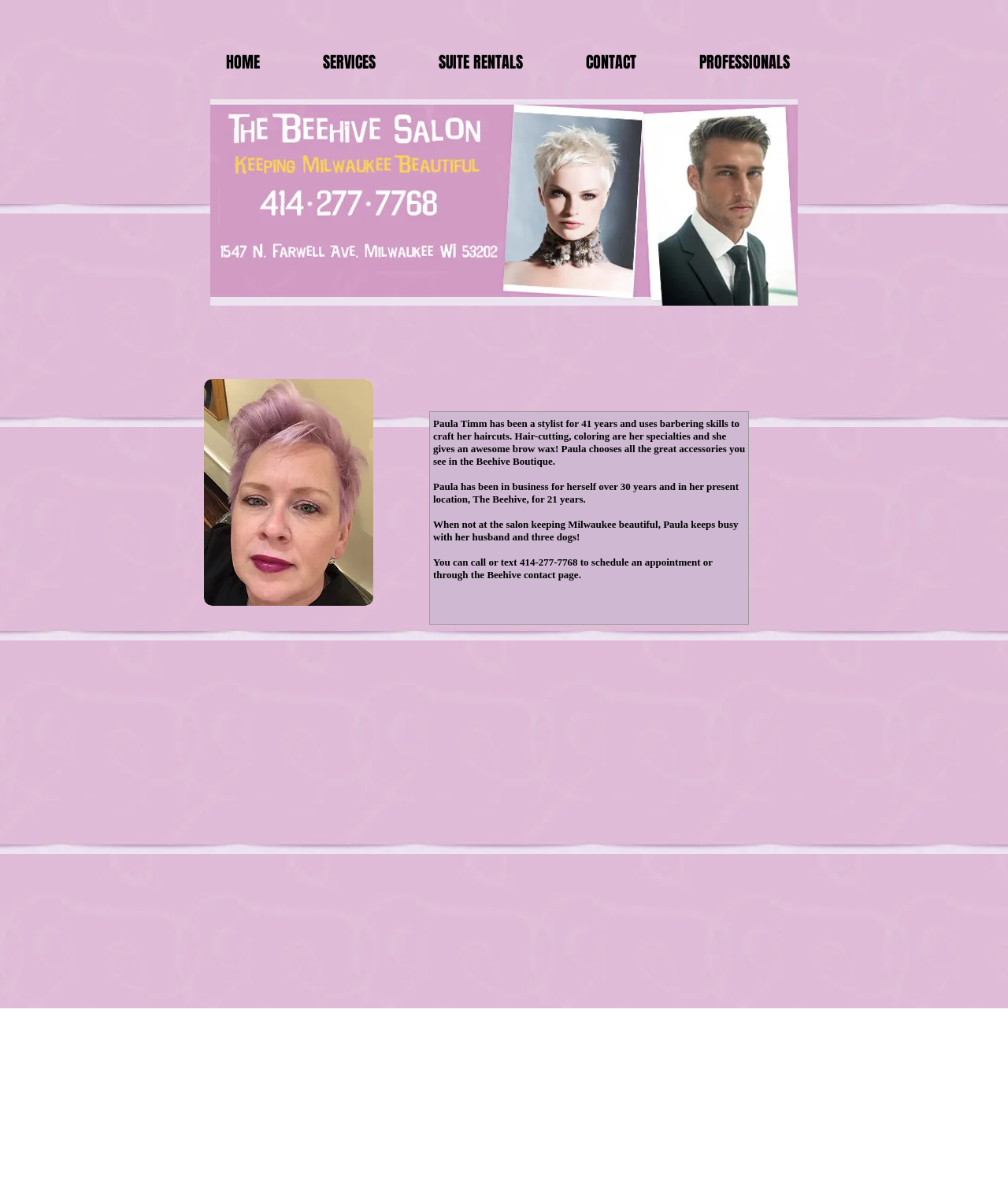What is Paula's specialty?
Based on the screenshot, provide a one-word or short-phrase response.

Hair-cutting and coloring